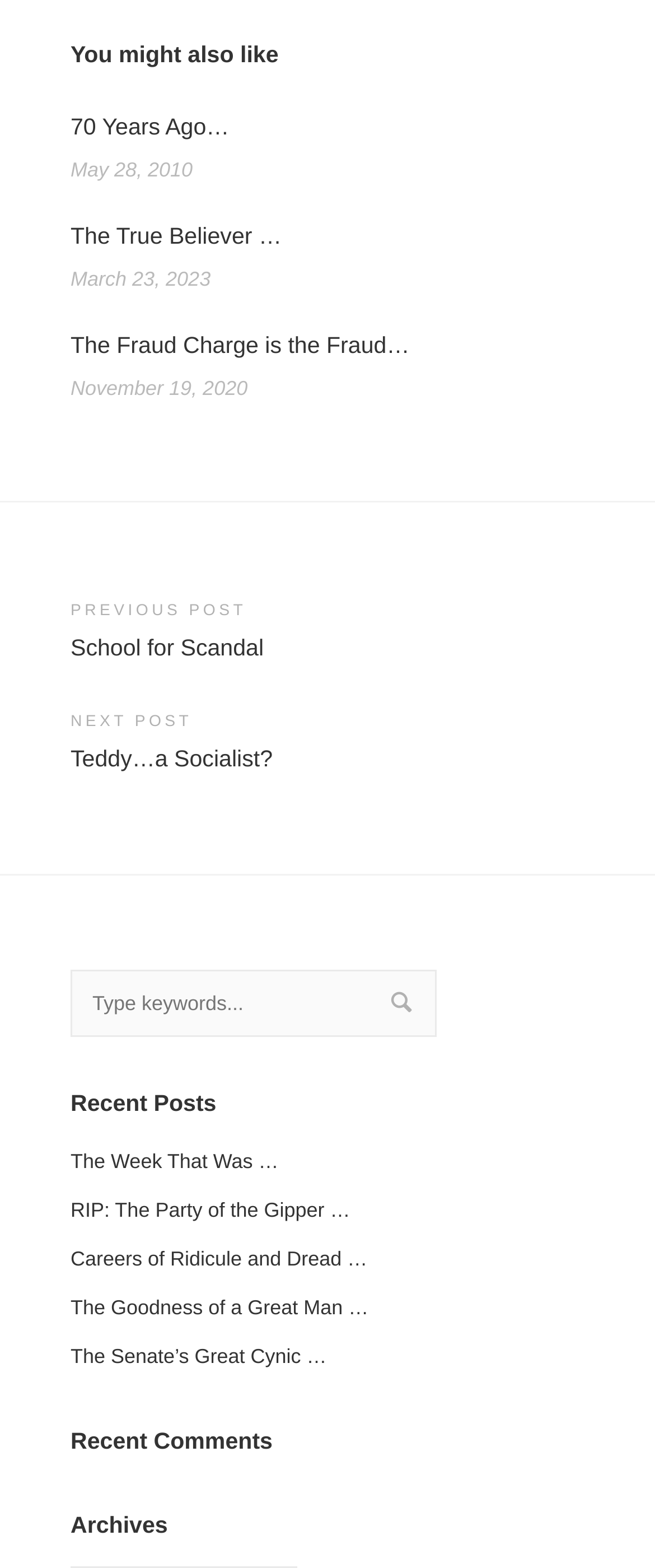Provide your answer in one word or a succinct phrase for the question: 
How many recent posts are listed?

5